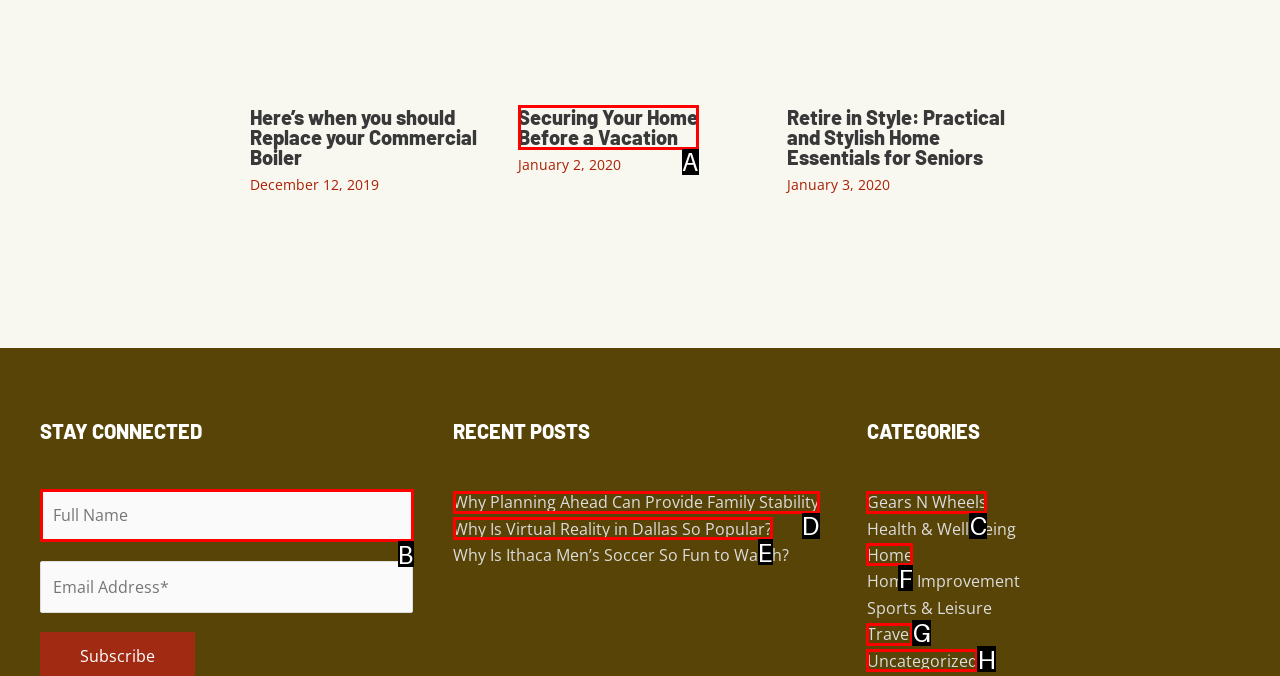To achieve the task: Click on 'Why Planning Ahead Can Provide Family Stability', indicate the letter of the correct choice from the provided options.

D